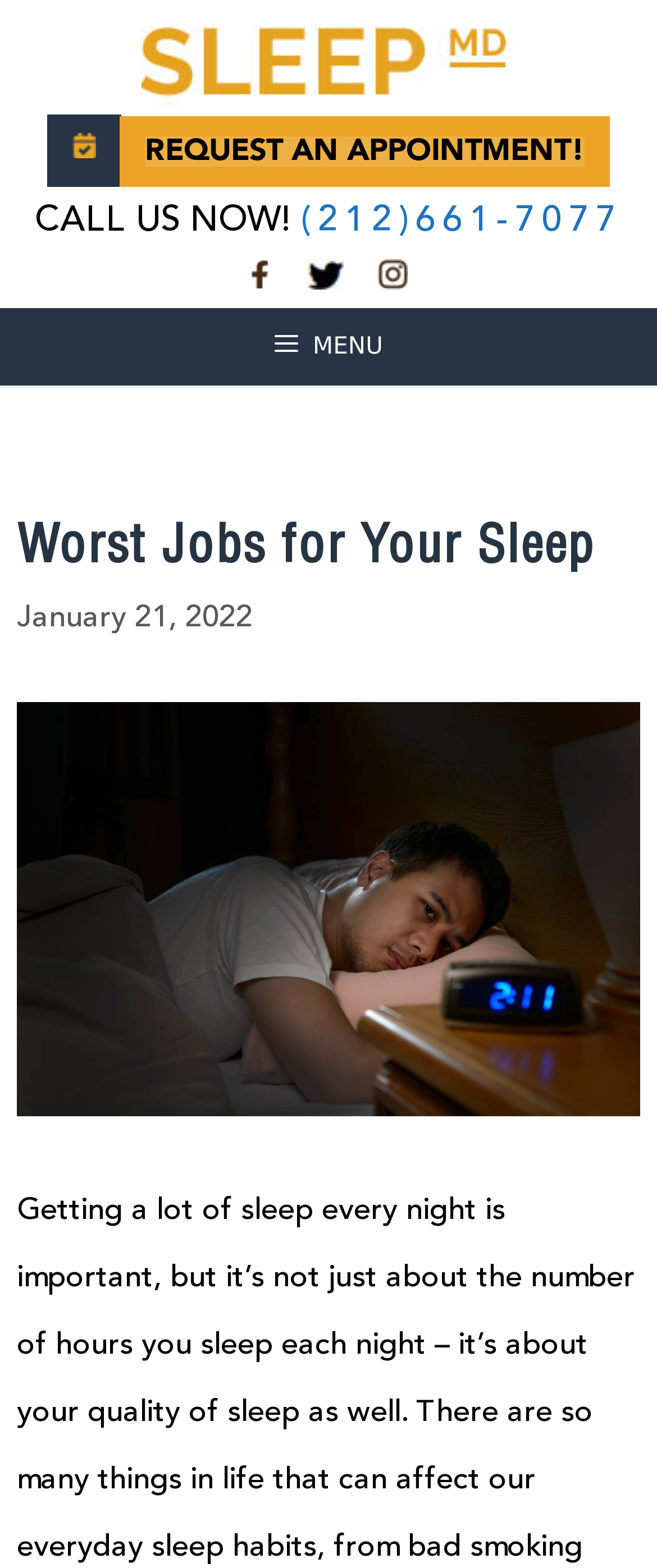Provide a short answer to the following question with just one word or phrase: What is the phone number to call?

(212)661-7077